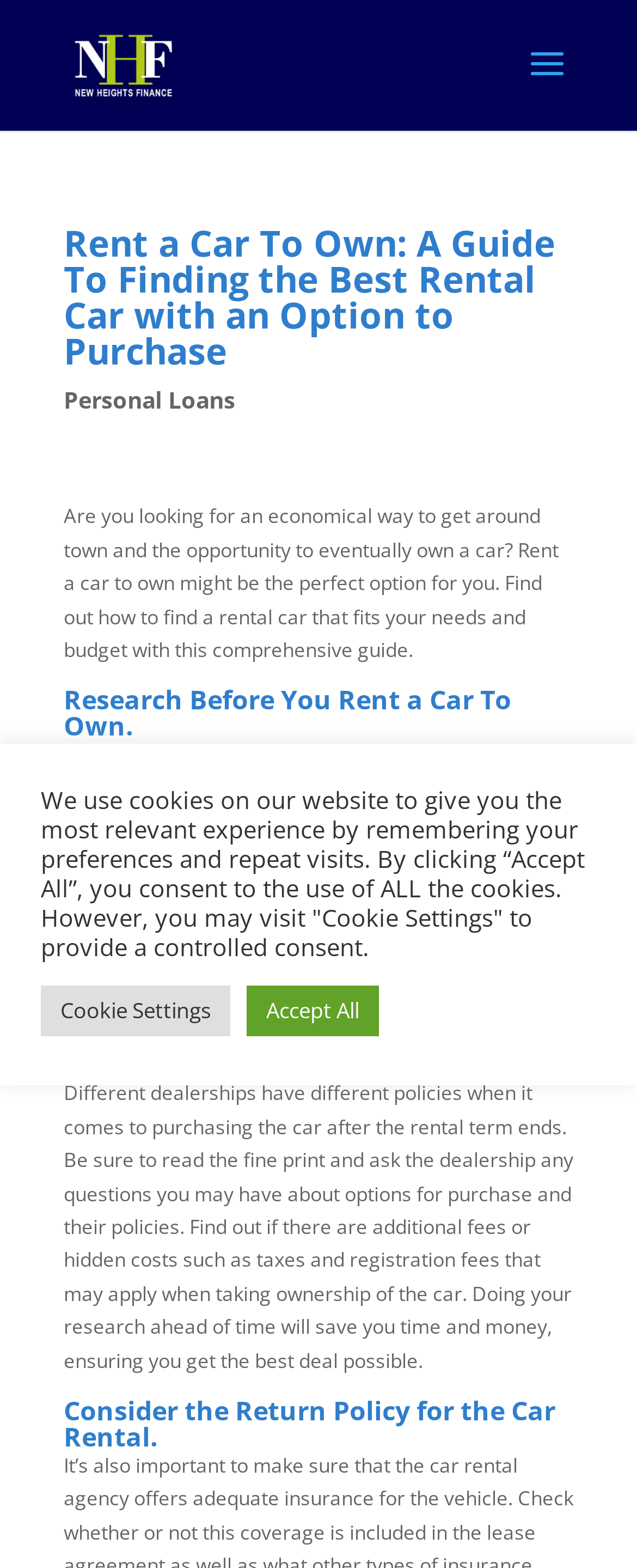Your task is to find and give the main heading text of the webpage.

Rent a Car To Own: A Guide To Finding the Best Rental Car with an Option to Purchase